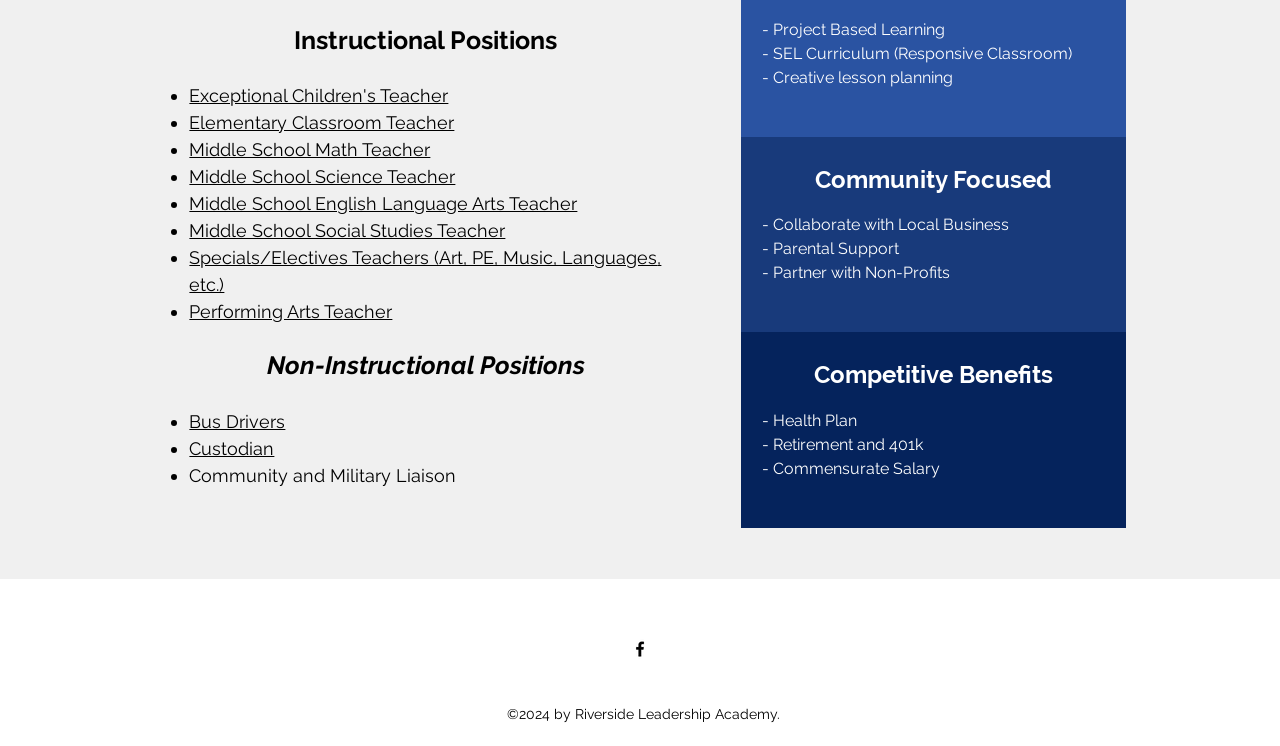Bounding box coordinates should be provided in the format (top-left x, top-left y, bottom-right x, bottom-right y) with all values between 0 and 1. Identify the bounding box for this UI element: Middle School Social Studies Teacher

[0.148, 0.295, 0.395, 0.323]